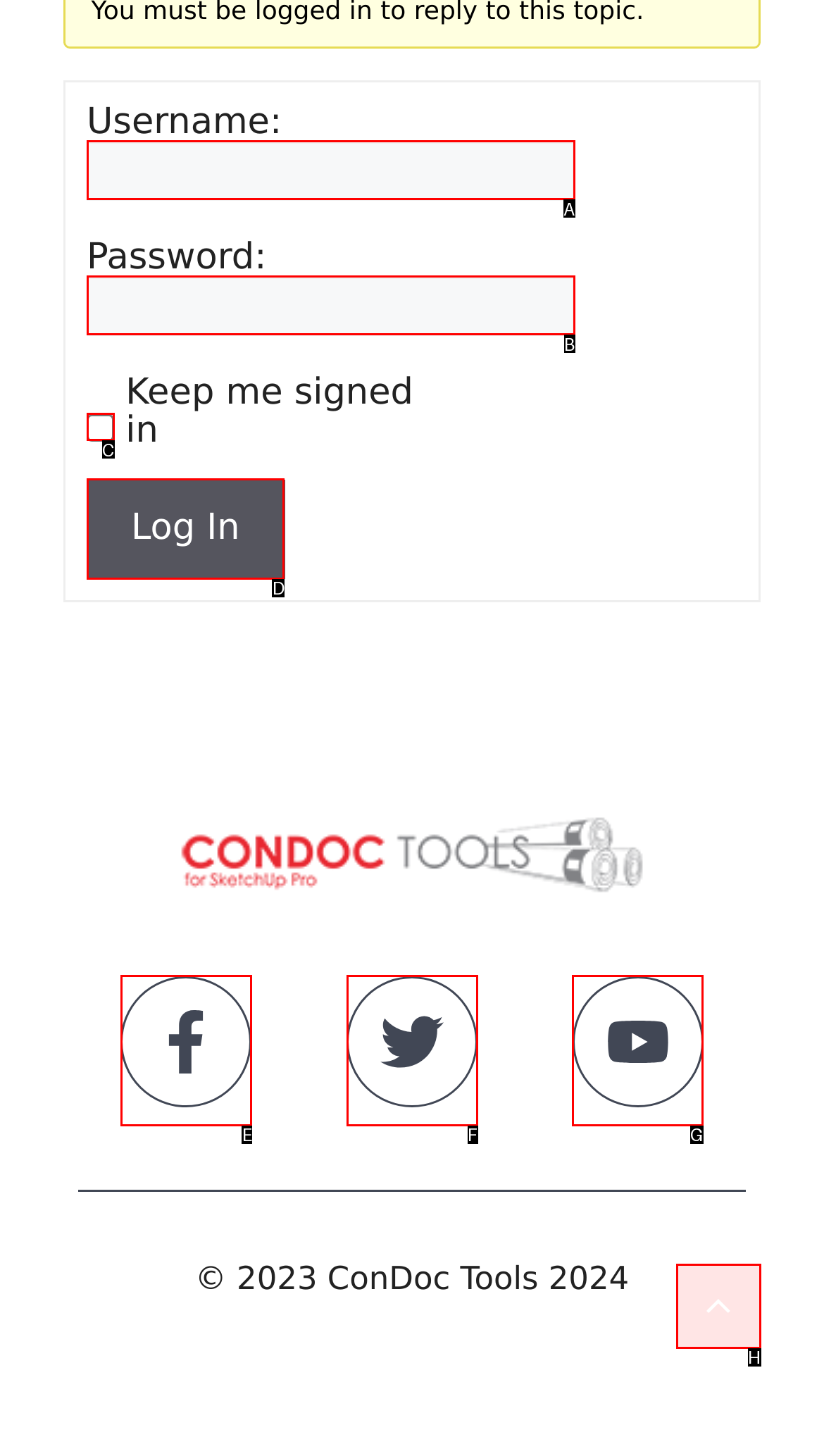Identify the option that corresponds to the given description: title="Youtube". Reply with the letter of the chosen option directly.

G